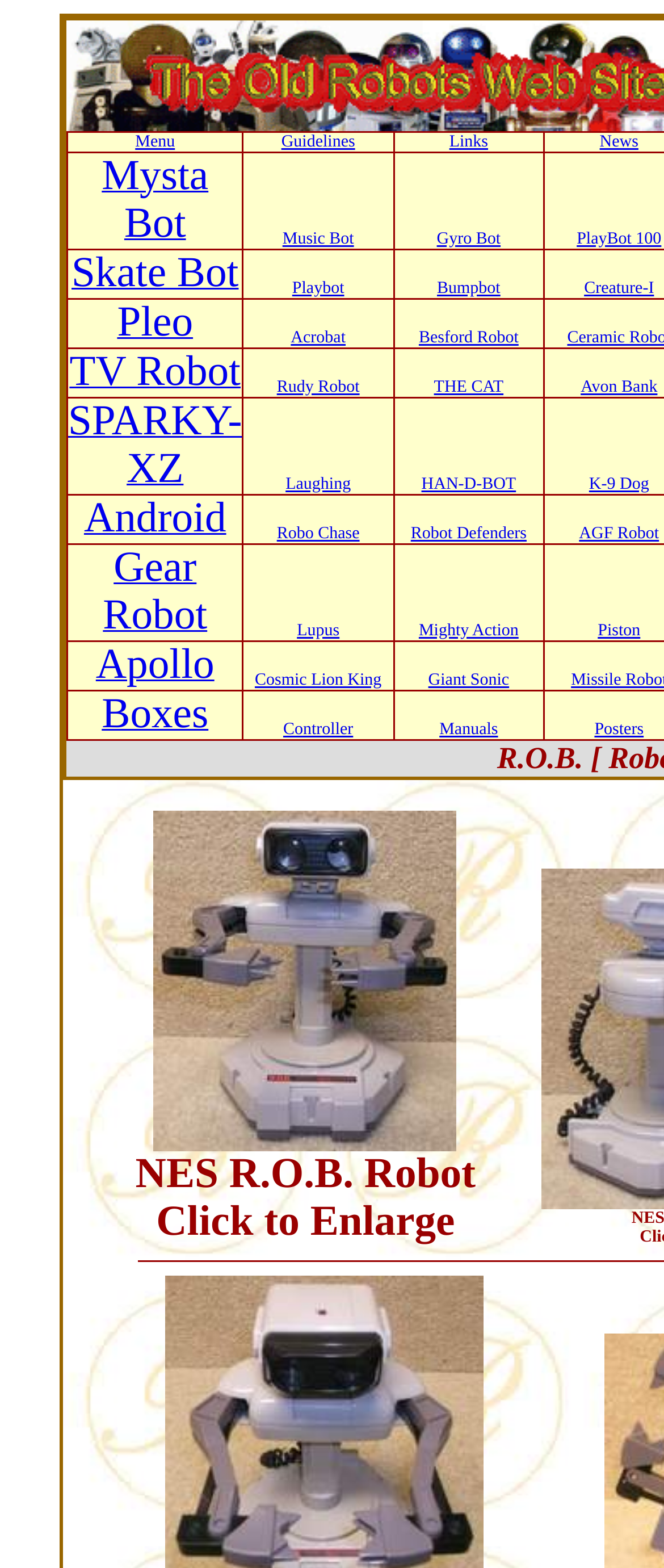What is the name of the robot that is linked to 'Cosmo Robot NES R.O.B. Robot Click to Enlarge'?
Based on the image, respond with a single word or phrase.

Cosmo Robot